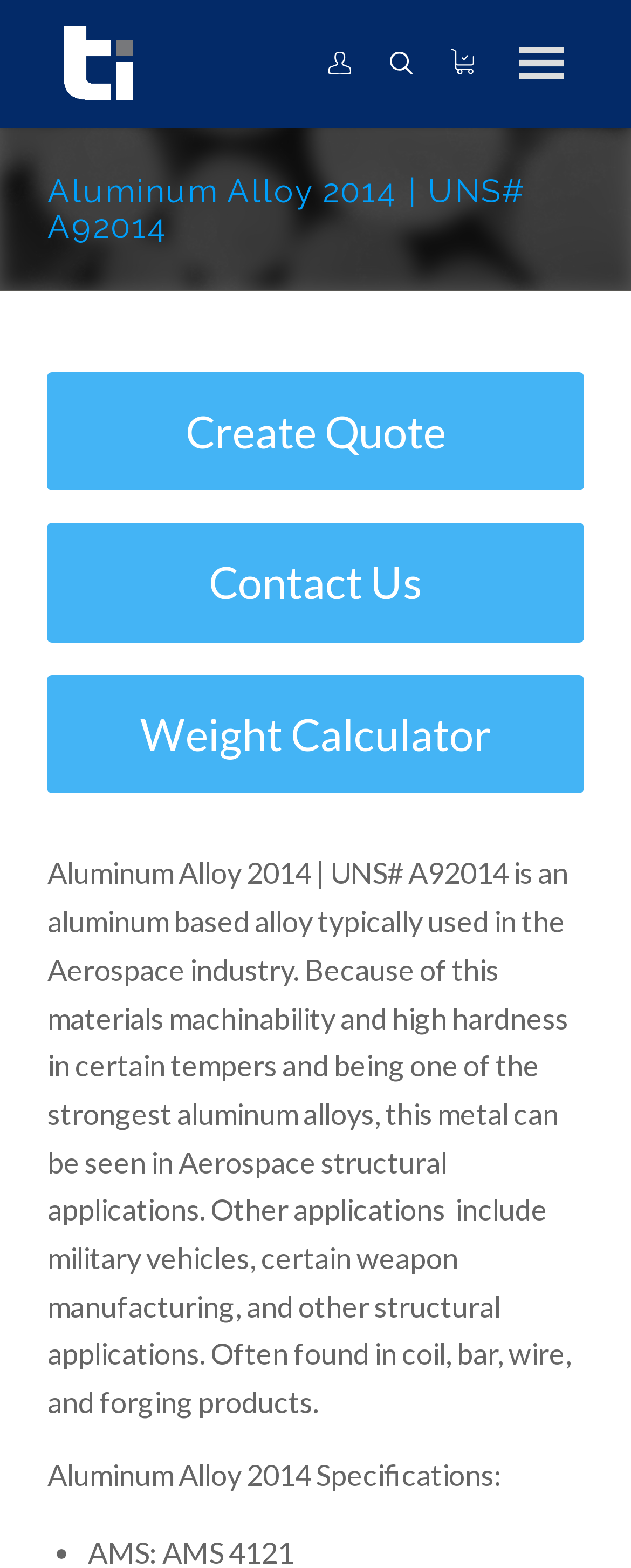Respond to the question below with a concise word or phrase:
How many links are on the top of the webpage?

3